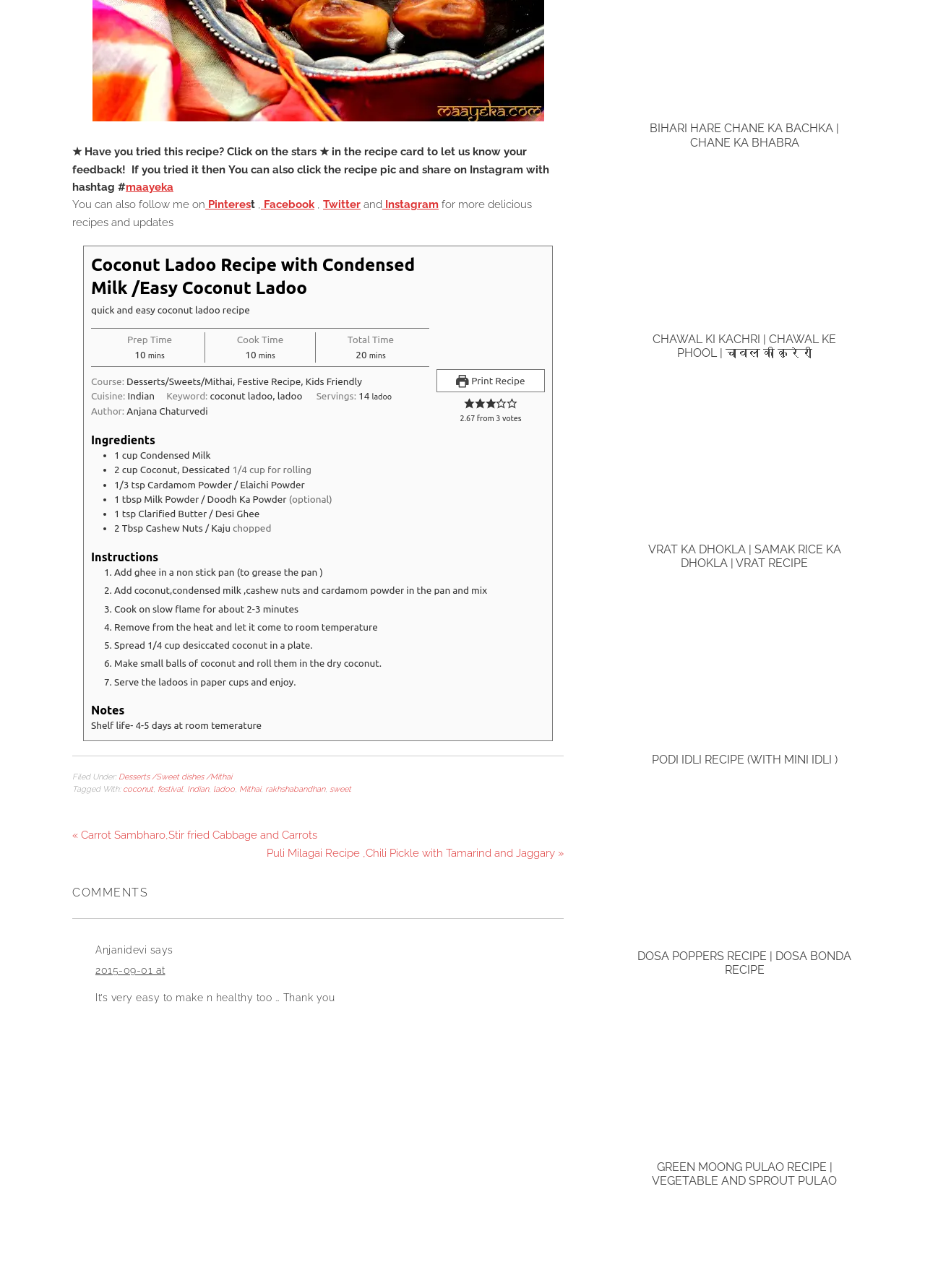Using the element description: "Desserts /Sweet dishes /Mithai", determine the bounding box coordinates. The coordinates should be in the format [left, top, right, bottom], with values between 0 and 1.

[0.128, 0.599, 0.251, 0.607]